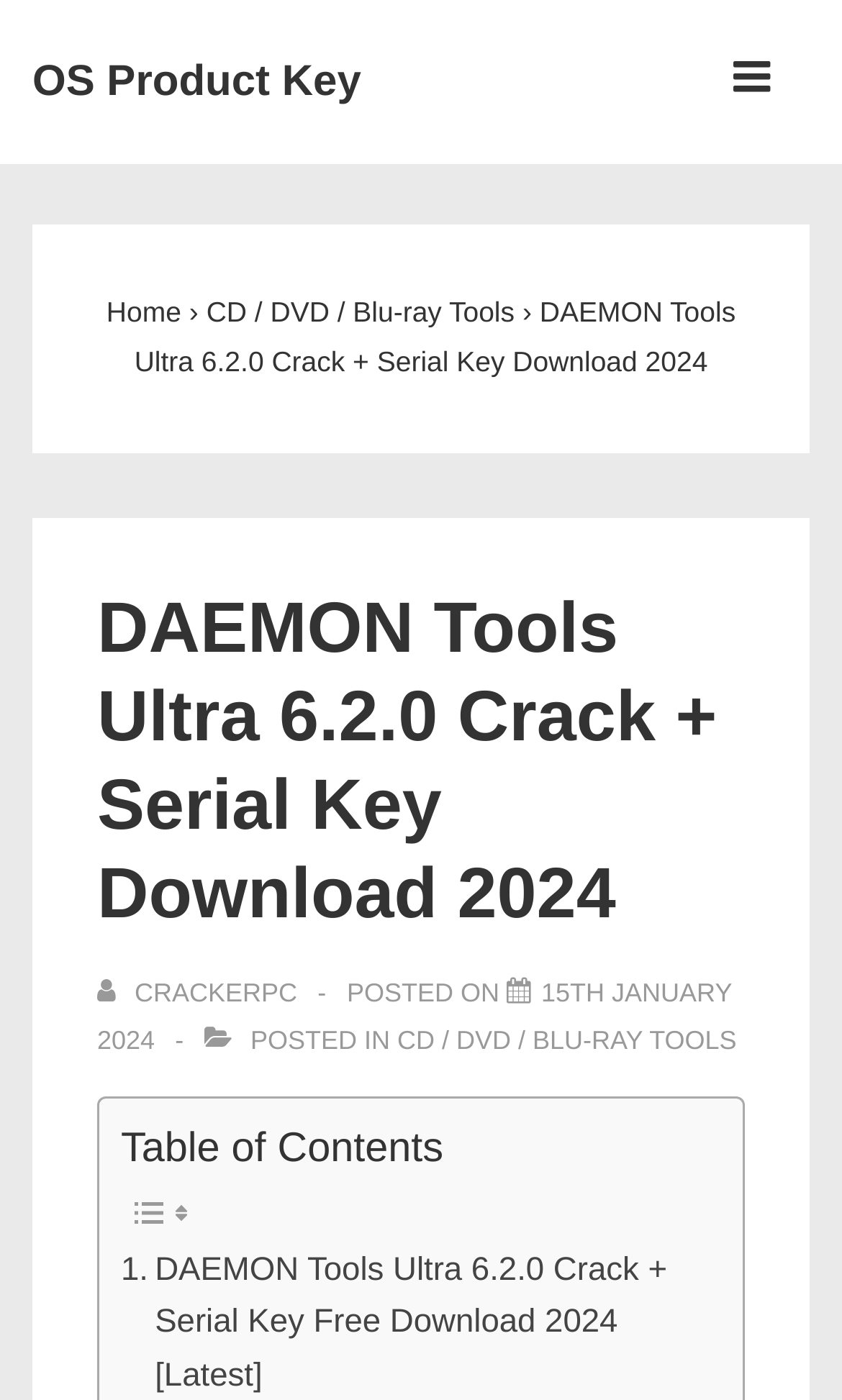What category is the post posted in?
Based on the image, answer the question in a detailed manner.

The category of the post can be determined by examining the link 'CD / DVD / BLU-RAY TOOLS' which is located near the 'POSTED IN' StaticText.